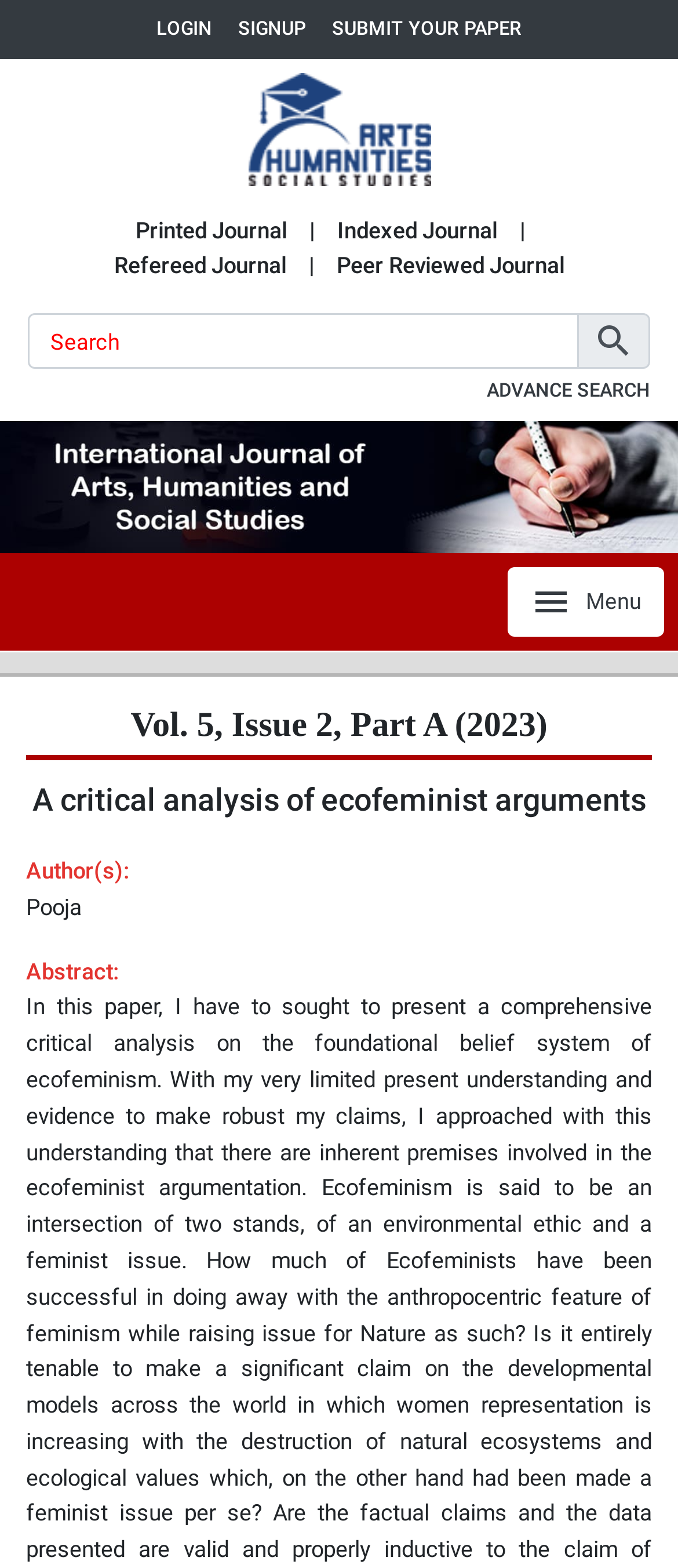Pinpoint the bounding box coordinates of the clickable area necessary to execute the following instruction: "open the menu". The coordinates should be given as four float numbers between 0 and 1, namely [left, top, right, bottom].

[0.749, 0.362, 0.979, 0.406]